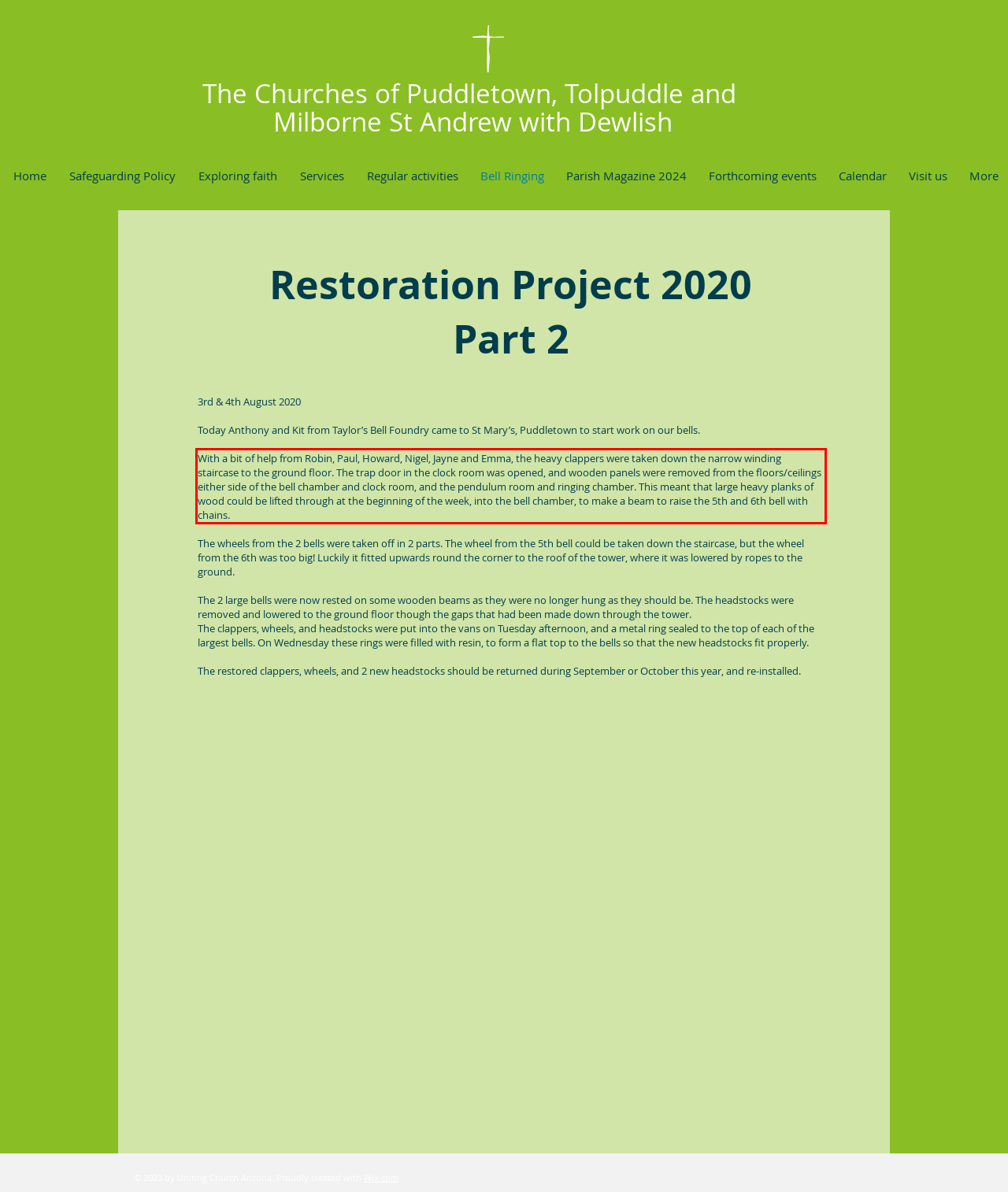Please perform OCR on the UI element surrounded by the red bounding box in the given webpage screenshot and extract its text content.

With a bit of help from Robin, Paul, Howard, Nigel, Jayne and Emma, the heavy clappers were taken down the narrow winding staircase to the ground floor. The trap door in the clock room was opened, and wooden panels were removed from the floors/ceilings either side of the bell chamber and clock room, and the pendulum room and ringing chamber. This meant that large heavy planks of wood could be lifted through at the beginning of the week, into the bell chamber, to make a beam to raise the 5th and 6th bell with chains.